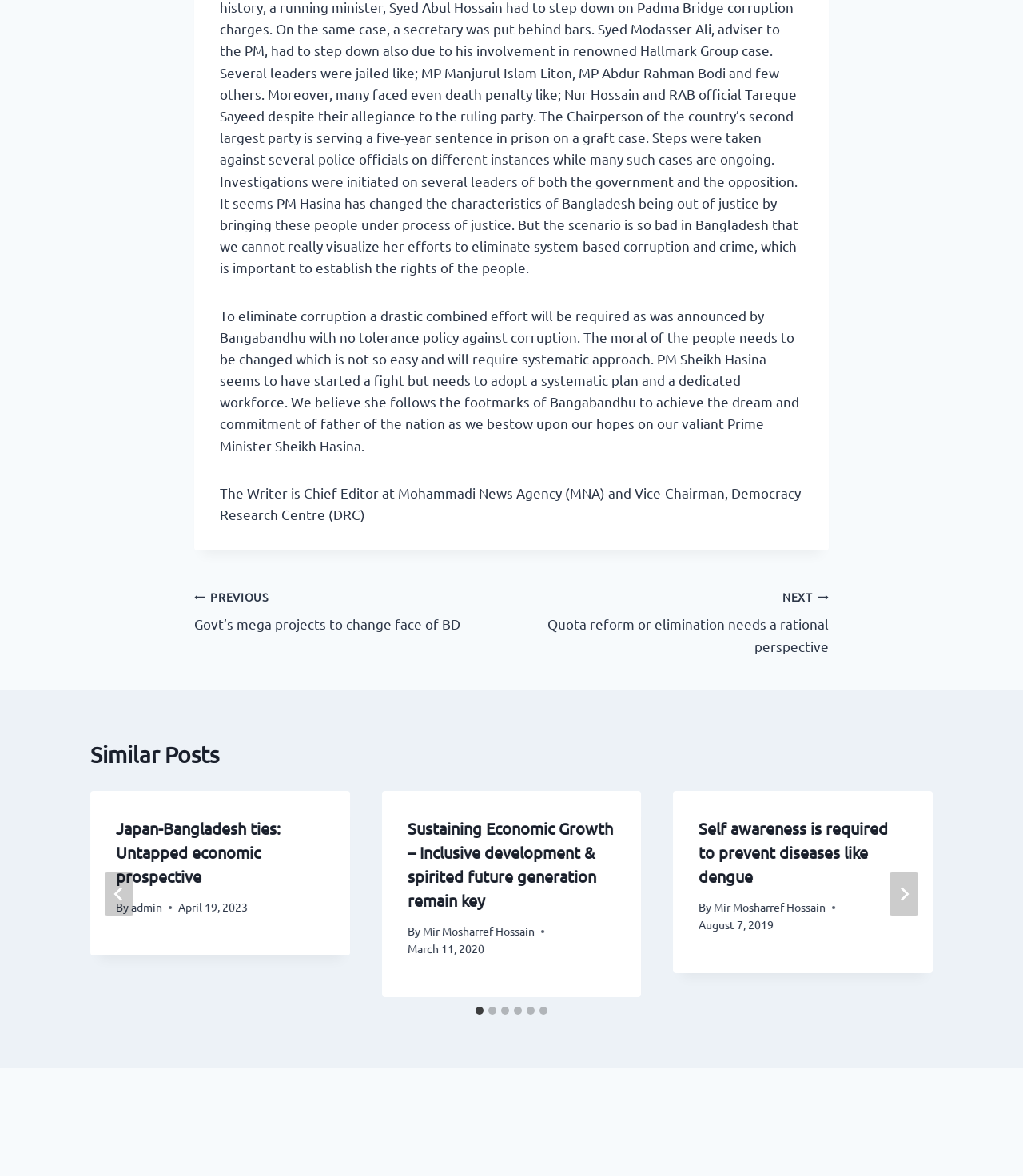Identify the bounding box coordinates of the clickable region to carry out the given instruction: "Select the '2 of 6' slide".

[0.373, 0.672, 0.627, 0.848]